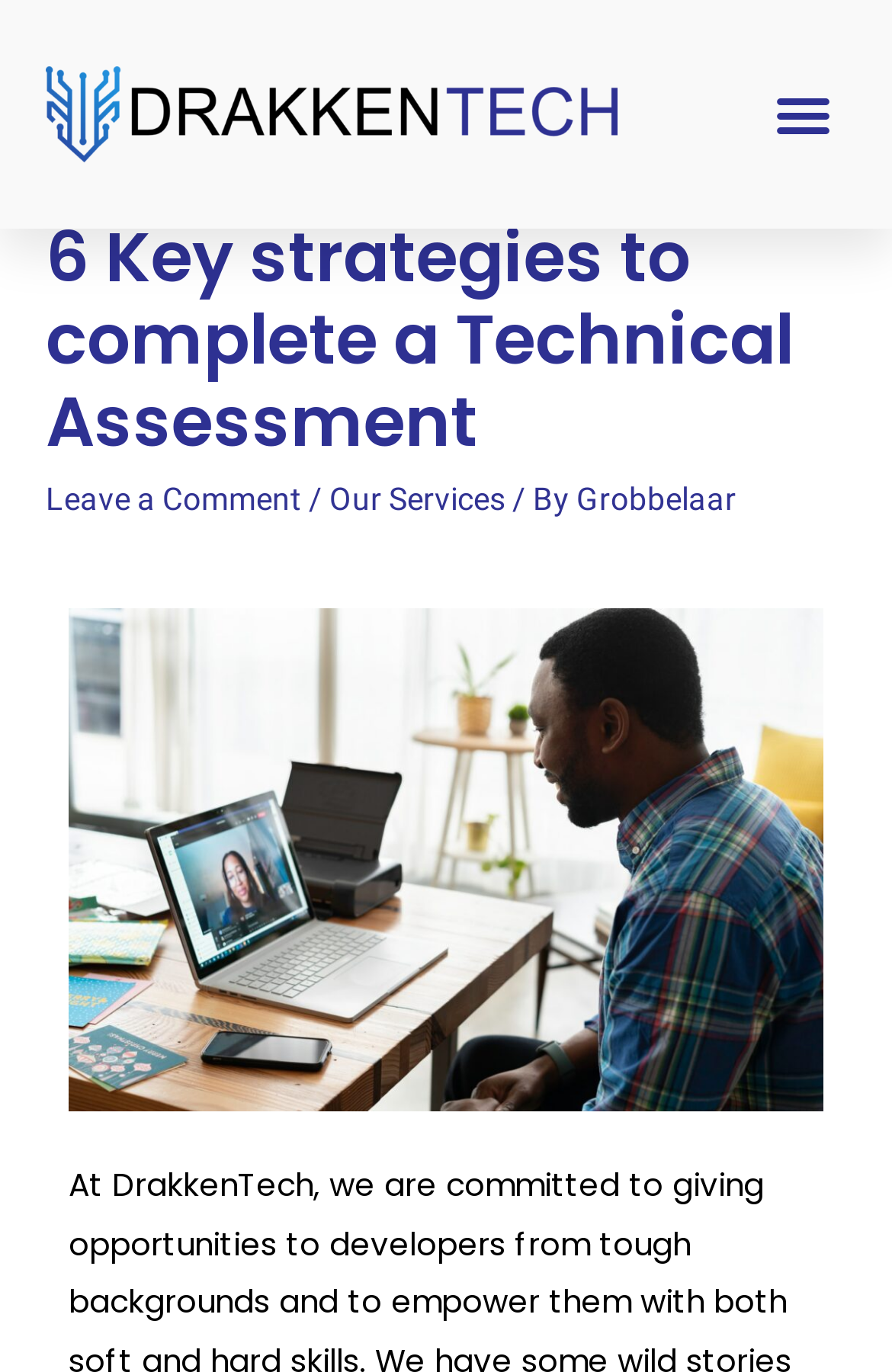What is the text on the top-left corner of the webpage?
Based on the image, give a one-word or short phrase answer.

6 Key strategies to complete a Technical Assessment